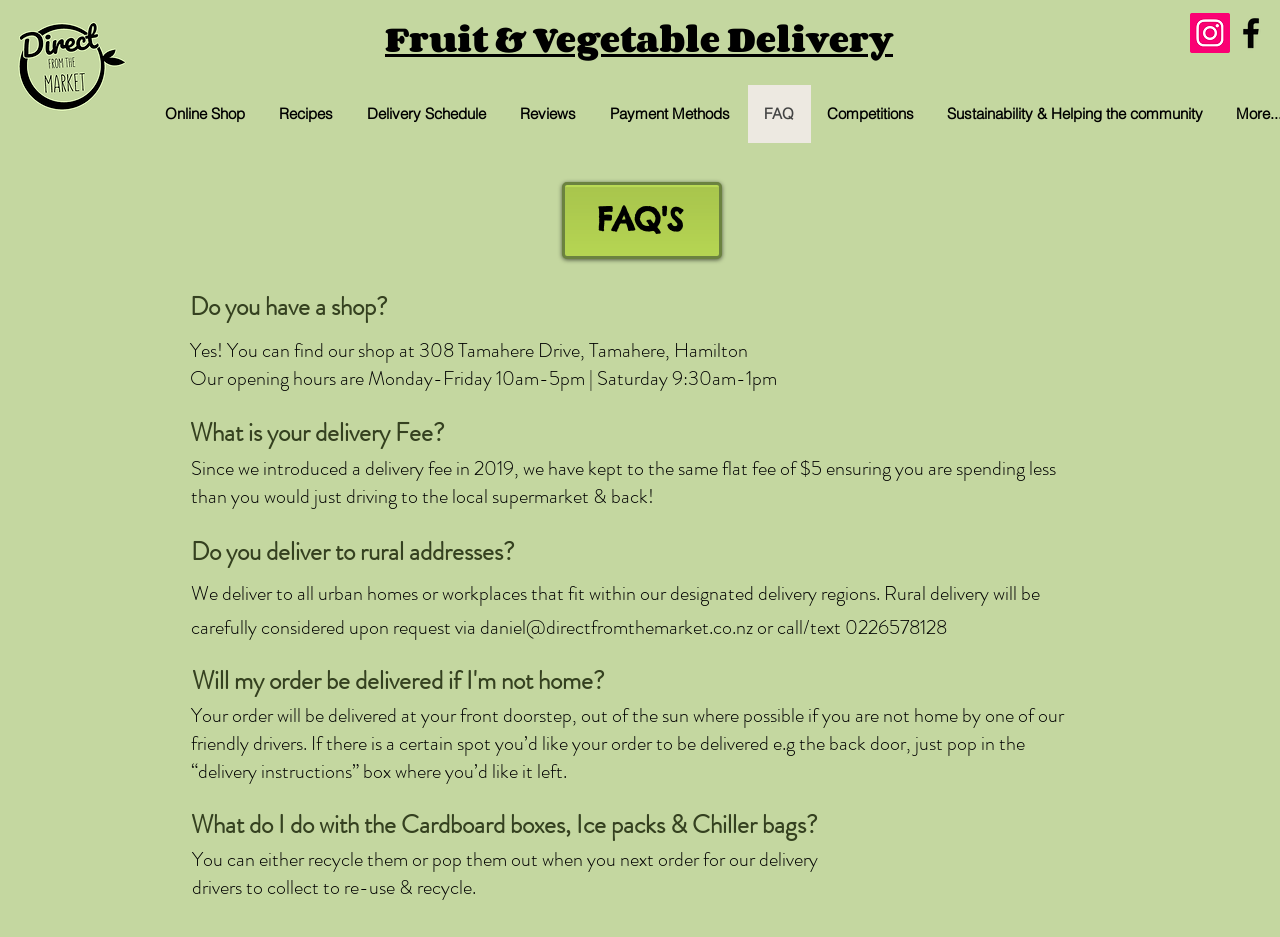Please identify the coordinates of the bounding box for the clickable region that will accomplish this instruction: "View FAQ".

[0.584, 0.091, 0.634, 0.153]